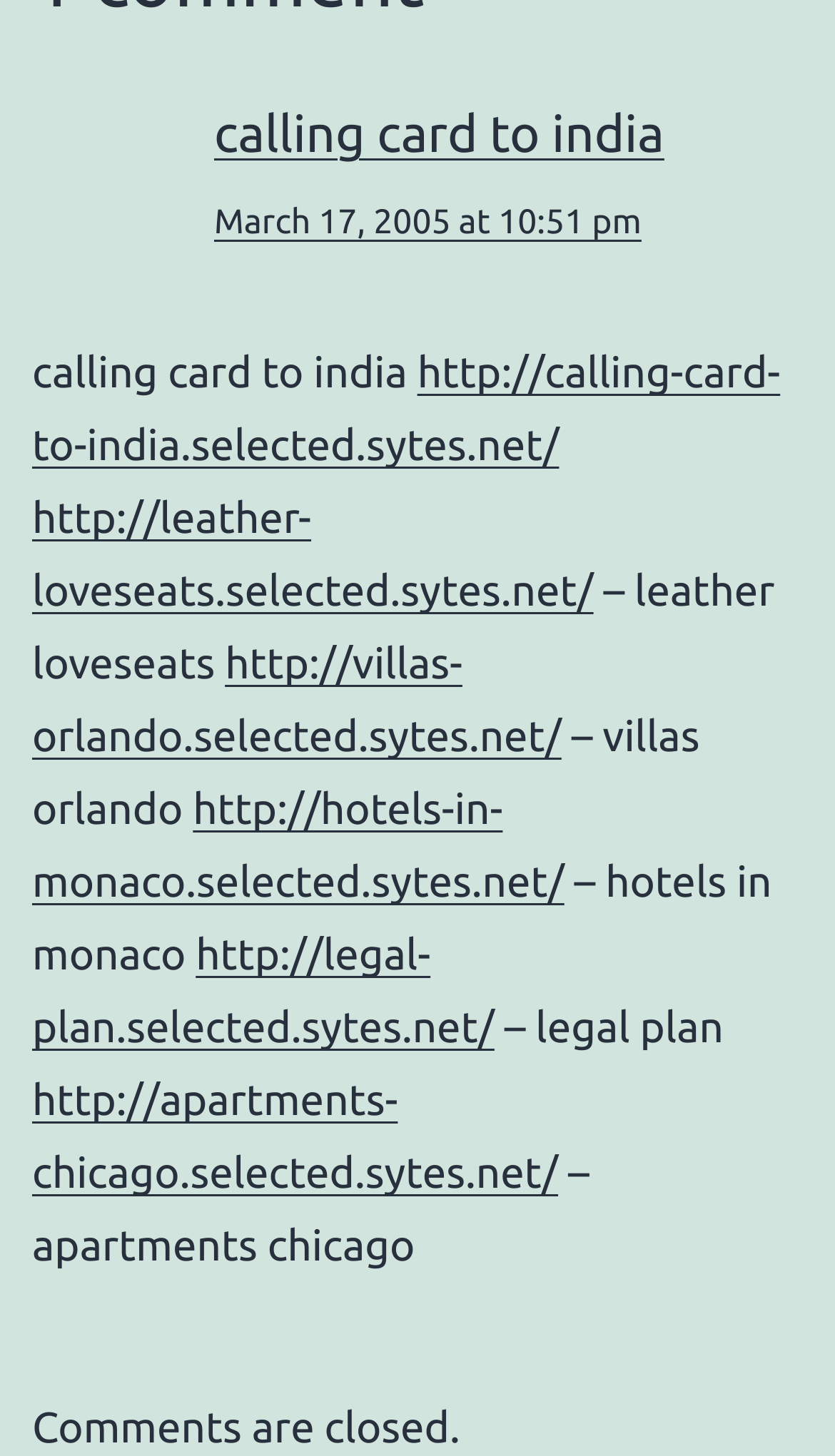Bounding box coordinates must be specified in the format (top-left x, top-left y, bottom-right x, bottom-right y). All values should be floating point numbers between 0 and 1. What are the bounding box coordinates of the UI element described as: http://leather-loveseats.selected.sytes.net/

[0.038, 0.339, 0.711, 0.422]